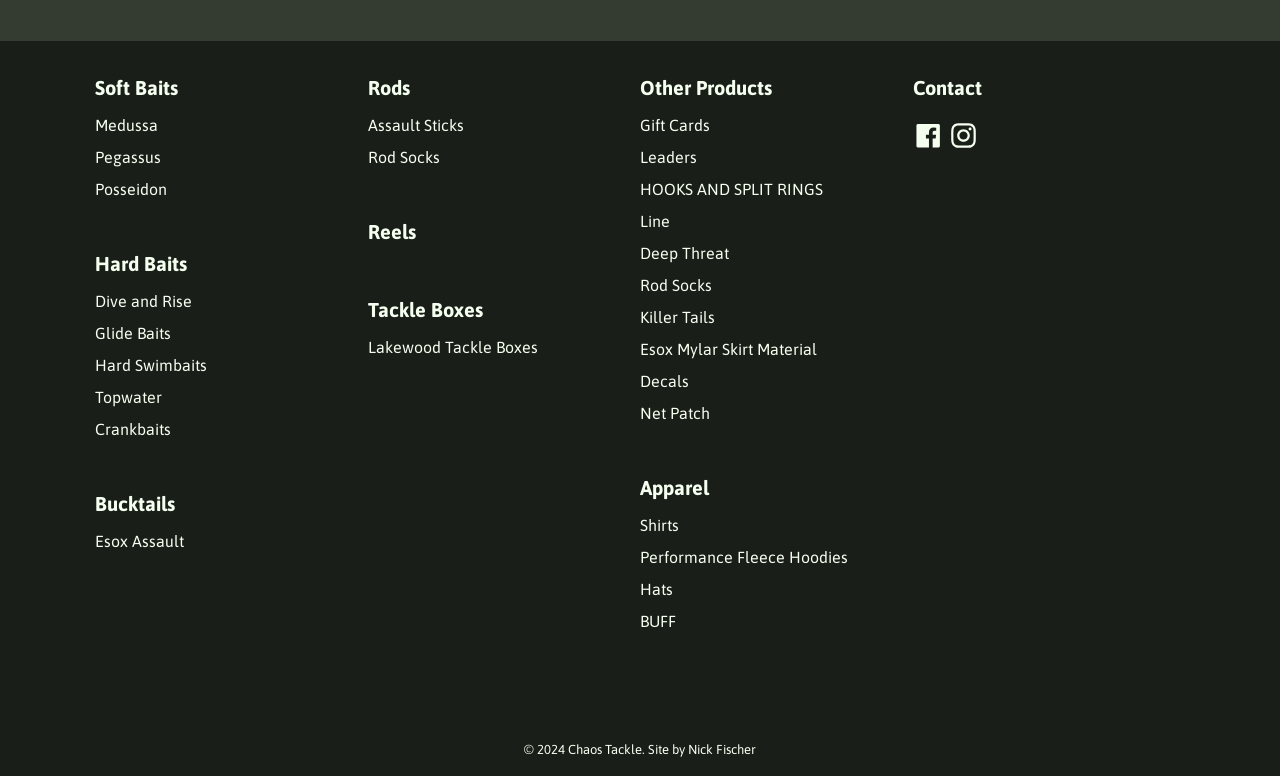Respond concisely with one word or phrase to the following query:
What social media platforms are linked on this webpage?

Facebook and Instagram